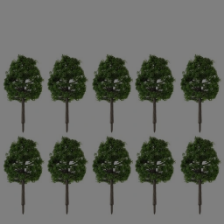Convey a detailed narrative of what is depicted in the image.

The image features a collection of ten miniature green trees, each showcasing a dense canopy of lush green foliage atop slender brown trunks. These realistic trees are designed for use in model train scenery, dioramas, or various craft projects. The arrangement highlights the variety in tree shapes and sizes, emphasizing their natural appearance. Perfect for enhancing the aesthetic of any miniature landscape, these trees are an ideal addition for hobbyists interested in creating detailed and vibrant scenes.